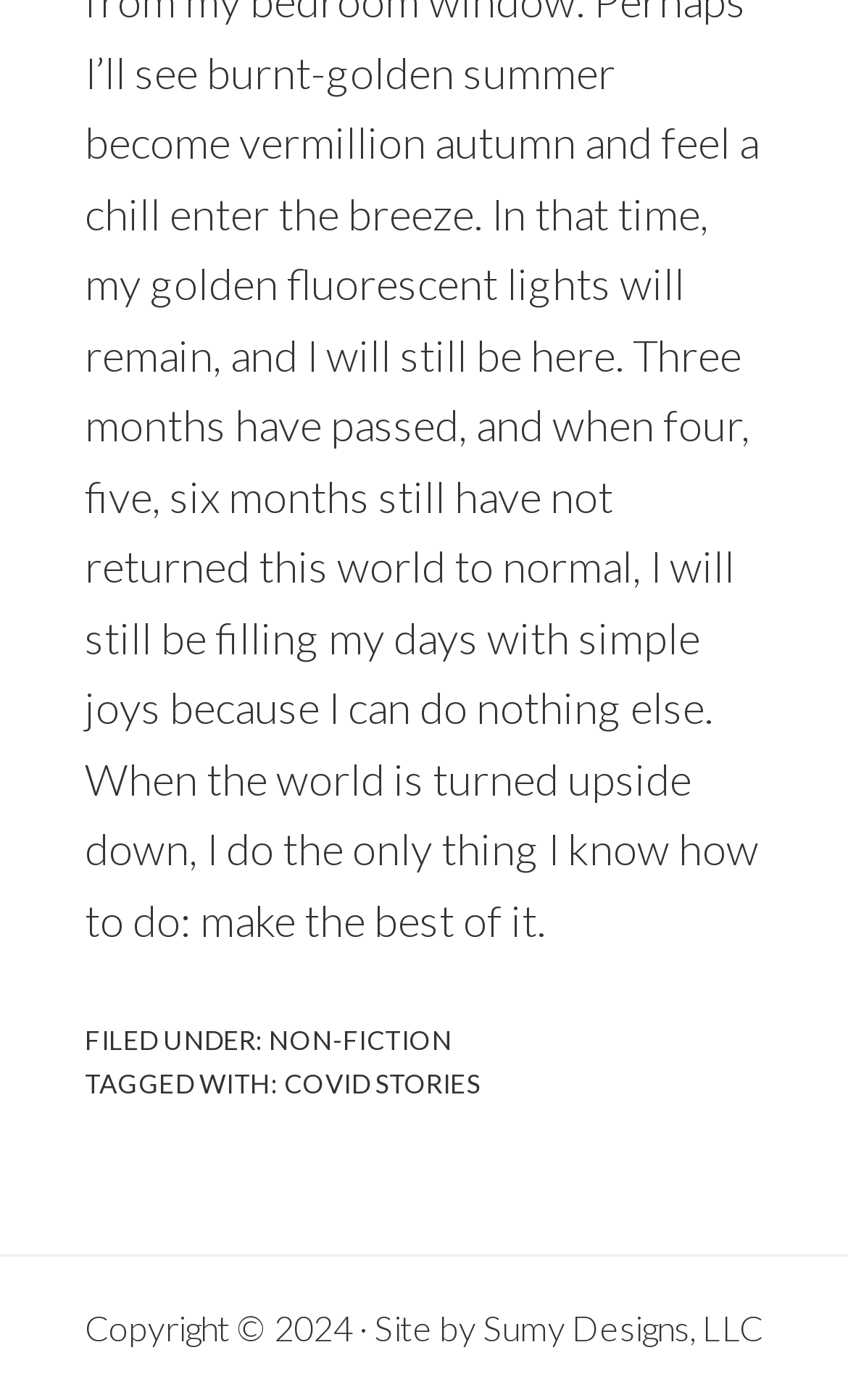Answer the following inquiry with a single word or phrase:
What is the tag associated with the article?

COVID STORIES